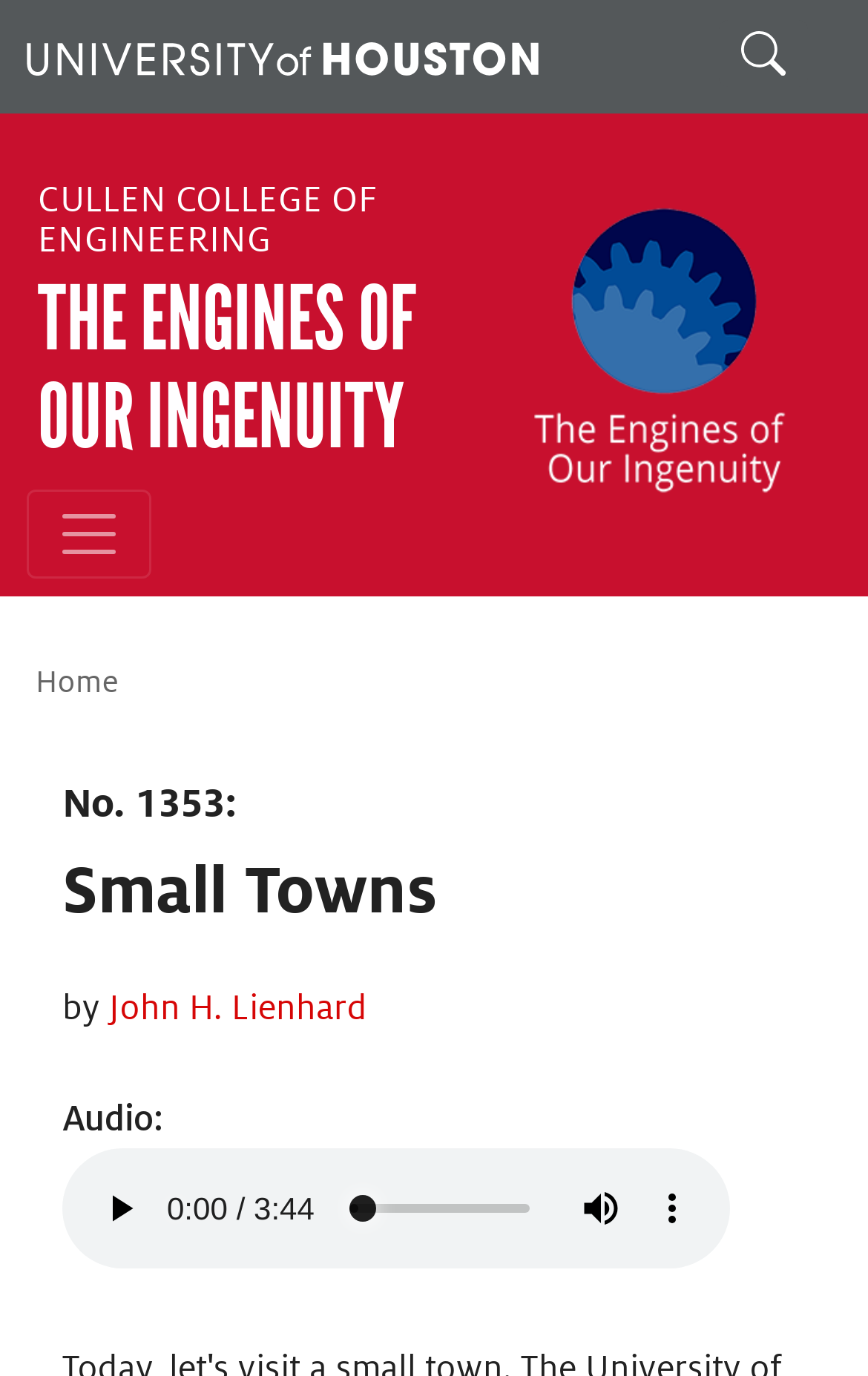Provide the bounding box coordinates, formatted as (top-left x, top-left y, bottom-right x, bottom-right y), with all values being floating point numbers between 0 and 1. Identify the bounding box of the UI element that matches the description: aria-label="The Engines of Our Ingenuity"

[0.59, 0.229, 0.969, 0.255]